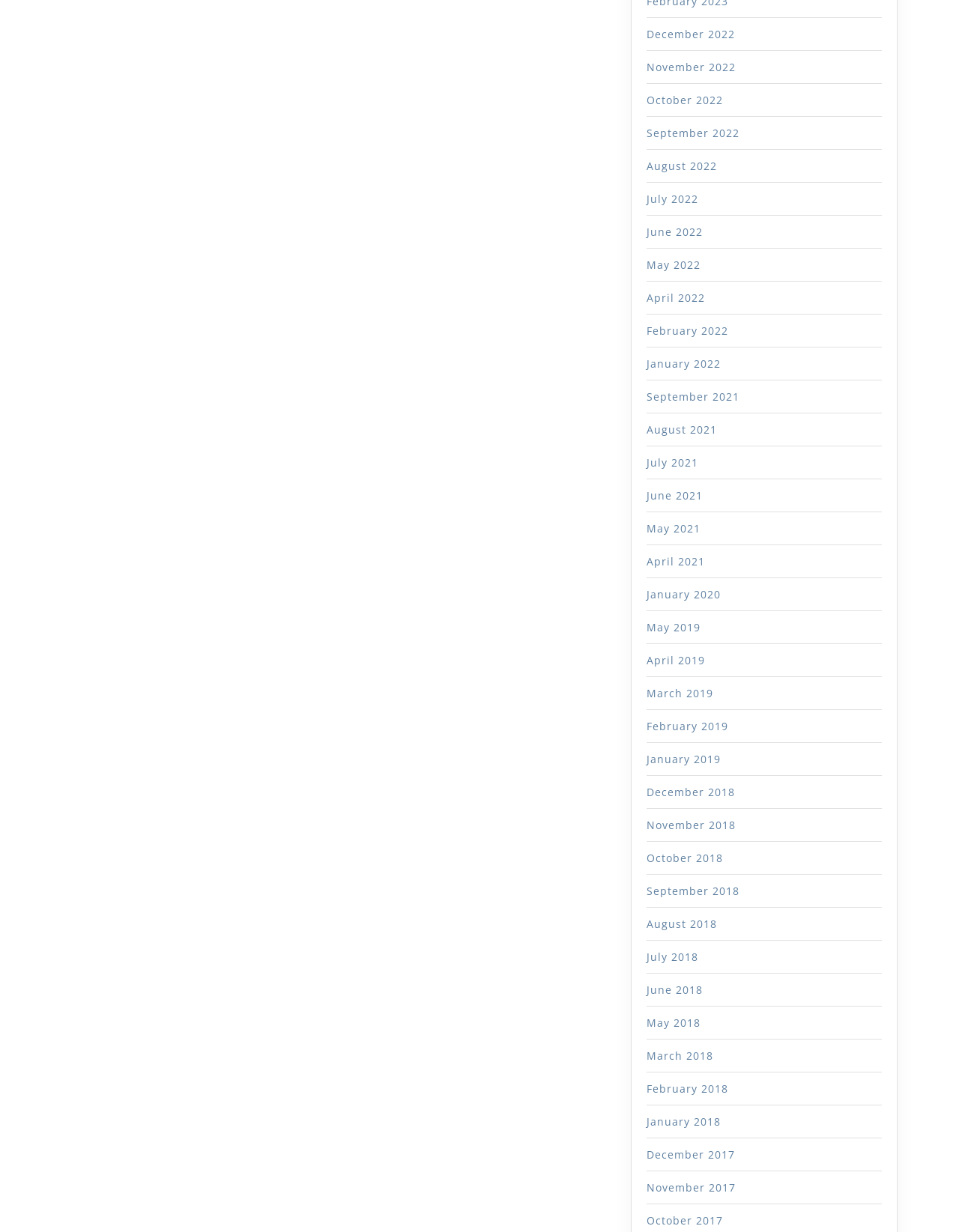Locate the bounding box coordinates of the item that should be clicked to fulfill the instruction: "View October 2017".

[0.674, 0.985, 0.754, 0.996]